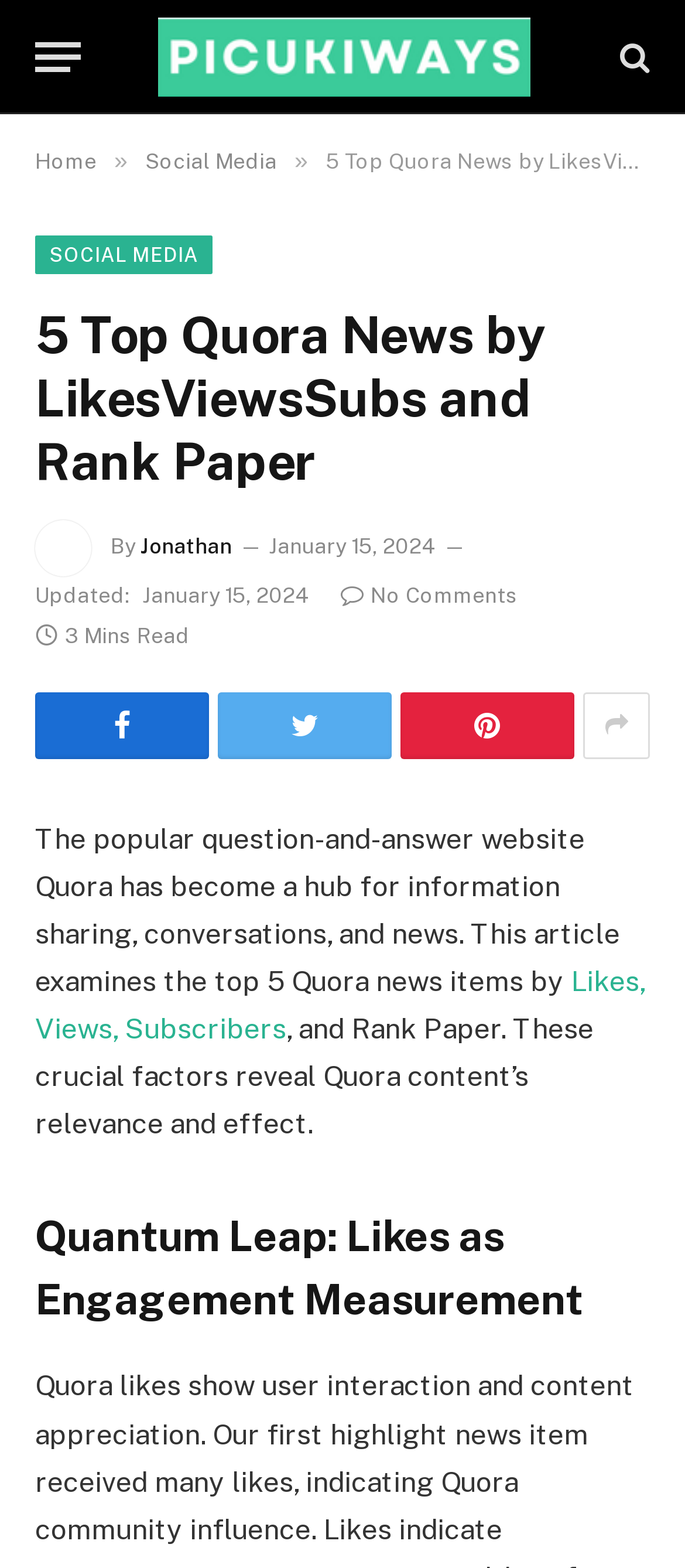Bounding box coordinates should be in the format (top-left x, top-left y, bottom-right x, bottom-right y) and all values should be floating point numbers between 0 and 1. Determine the bounding box coordinate for the UI element described as: title="Show More Social Sharing"

[0.851, 0.441, 0.949, 0.484]